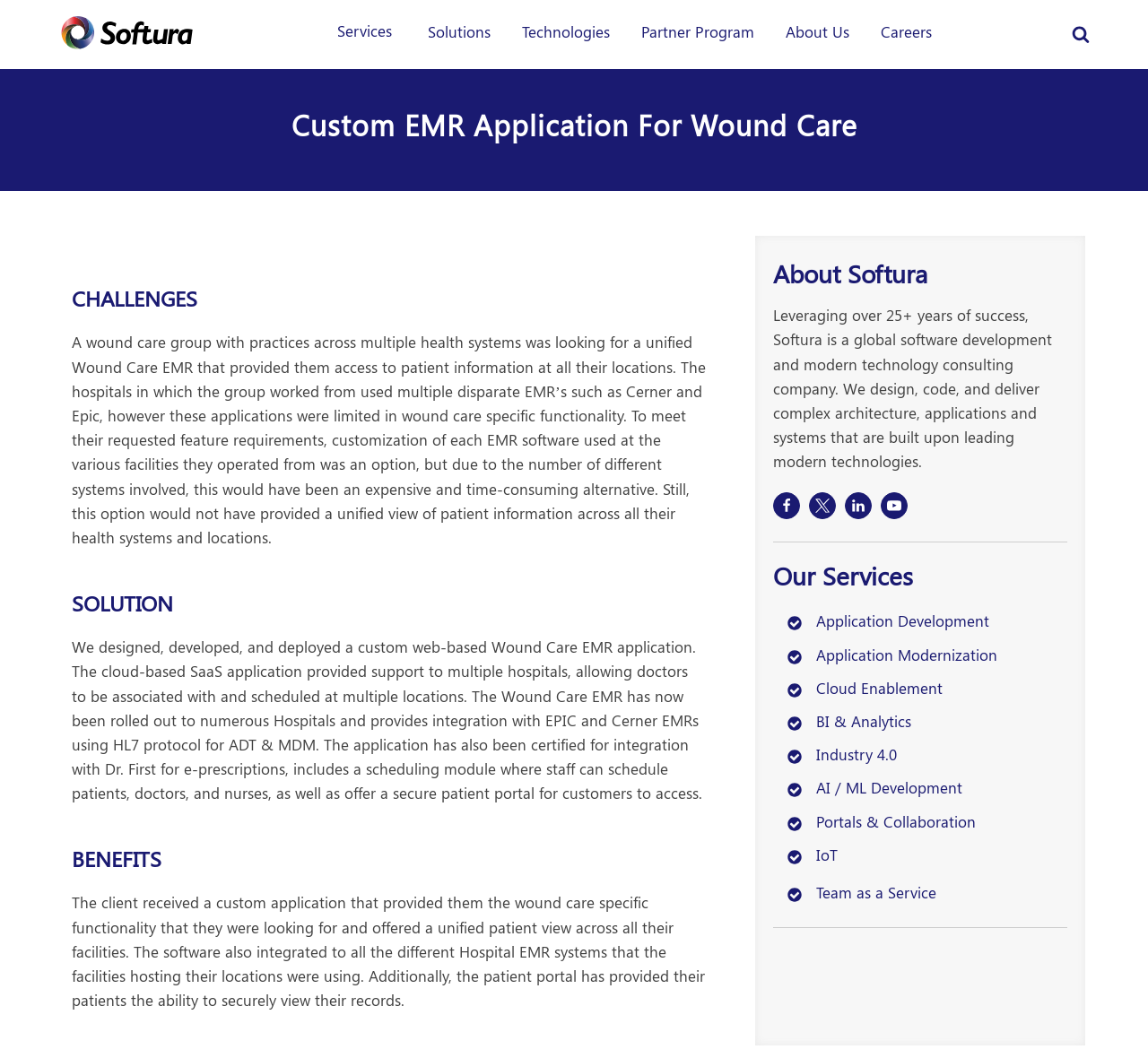How many social media links are present on the webpage?
Using the information from the image, answer the question thoroughly.

By analyzing the webpage structure, I found four social media links, namely Facebook, Twitter, LinkedIn, and YouTube, which are represented by their respective icons.